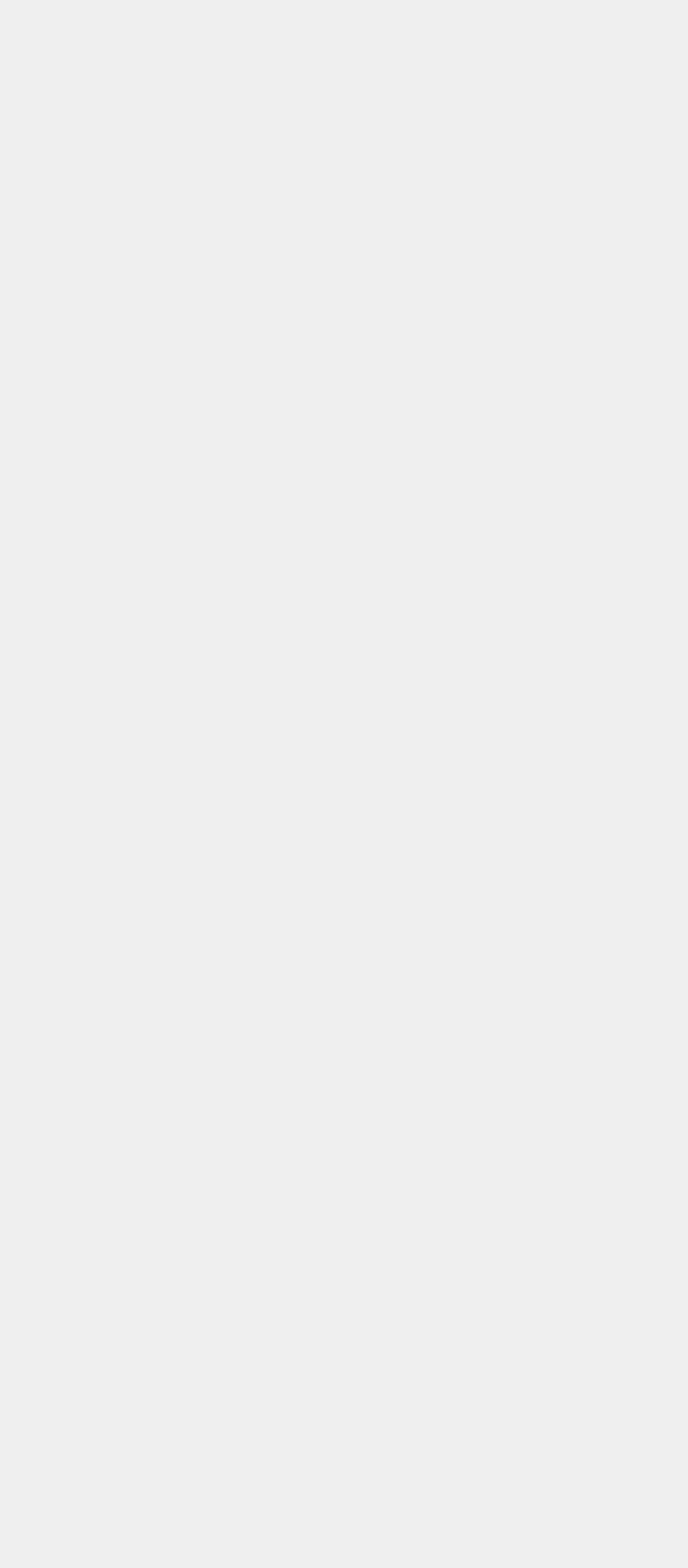Answer in one word or a short phrase: 
How many images are on this webpage?

4